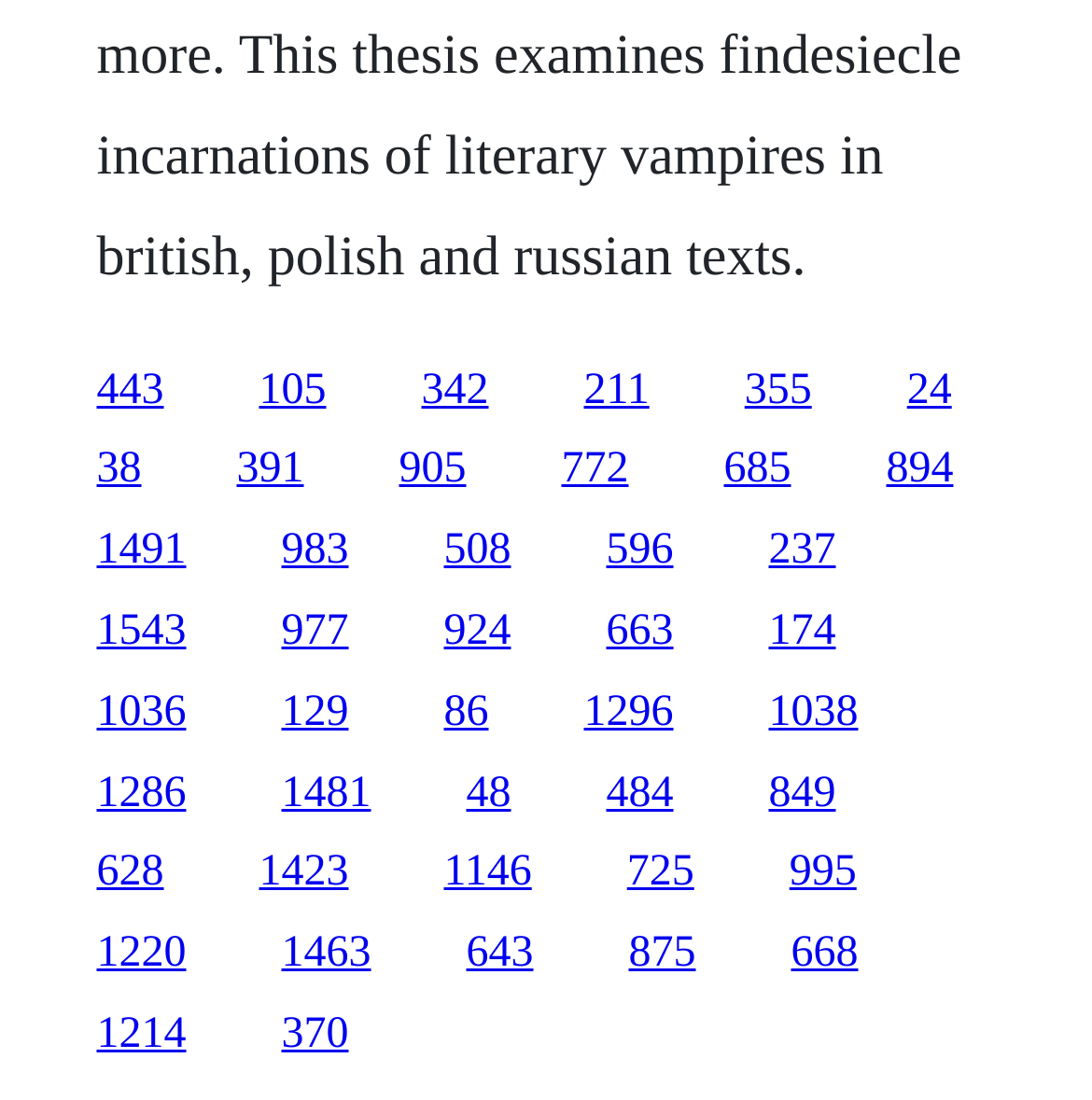Answer in one word or a short phrase: 
How many links are in the top half of the webpage?

30